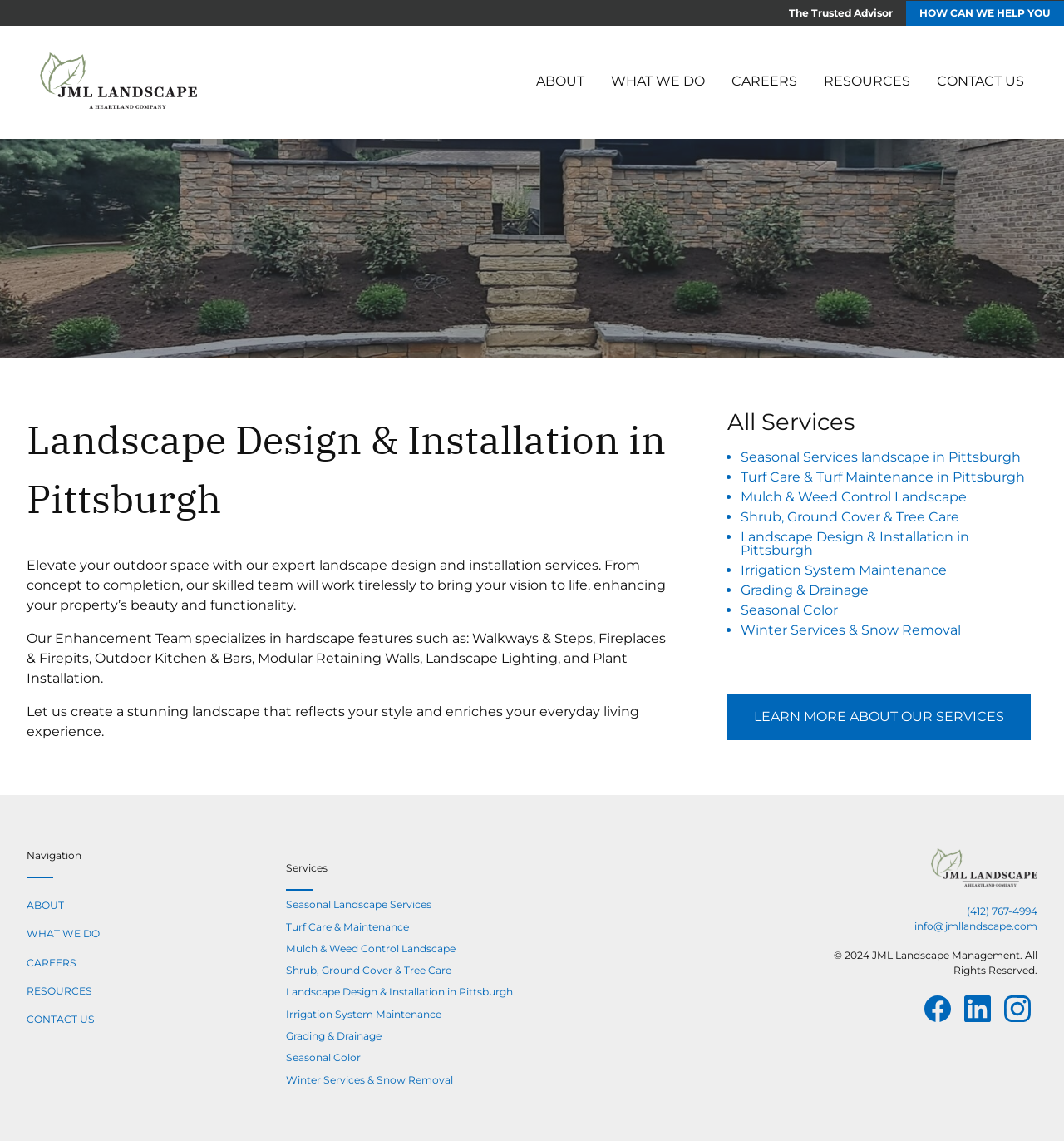Pinpoint the bounding box coordinates of the clickable area necessary to execute the following instruction: "Click the 'ABOUT' link". The coordinates should be given as four float numbers between 0 and 1, namely [left, top, right, bottom].

[0.491, 0.053, 0.562, 0.09]